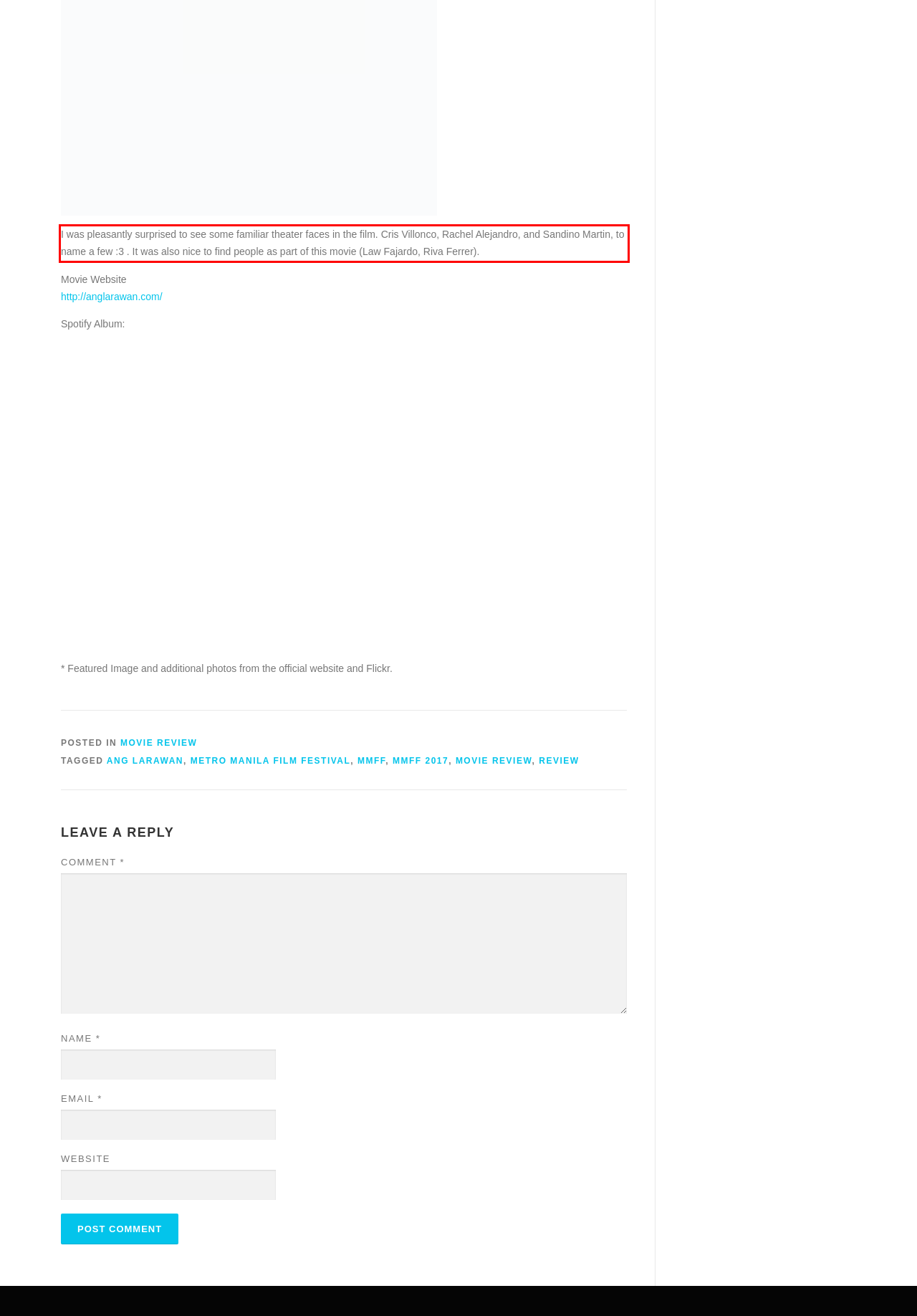In the given screenshot, locate the red bounding box and extract the text content from within it.

I was pleasantly surprised to see some familiar theater faces in the film. Cris Villonco, Rachel Alejandro, and Sandino Martin, to name a few :3 . It was also nice to find people as part of this movie (Law Fajardo, Riva Ferrer).